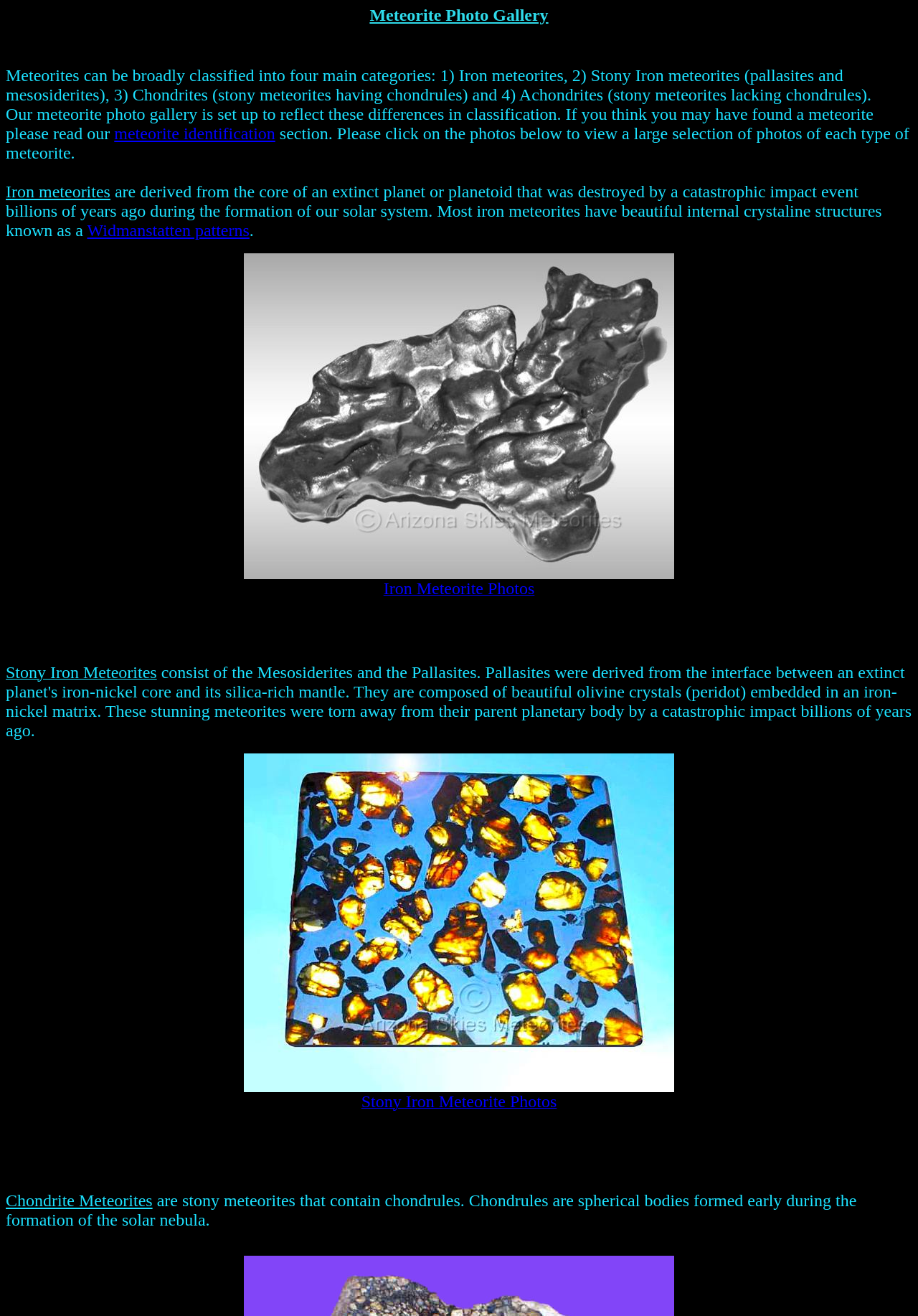How many types of meteorites are classified on this webpage?
Using the picture, provide a one-word or short phrase answer.

4